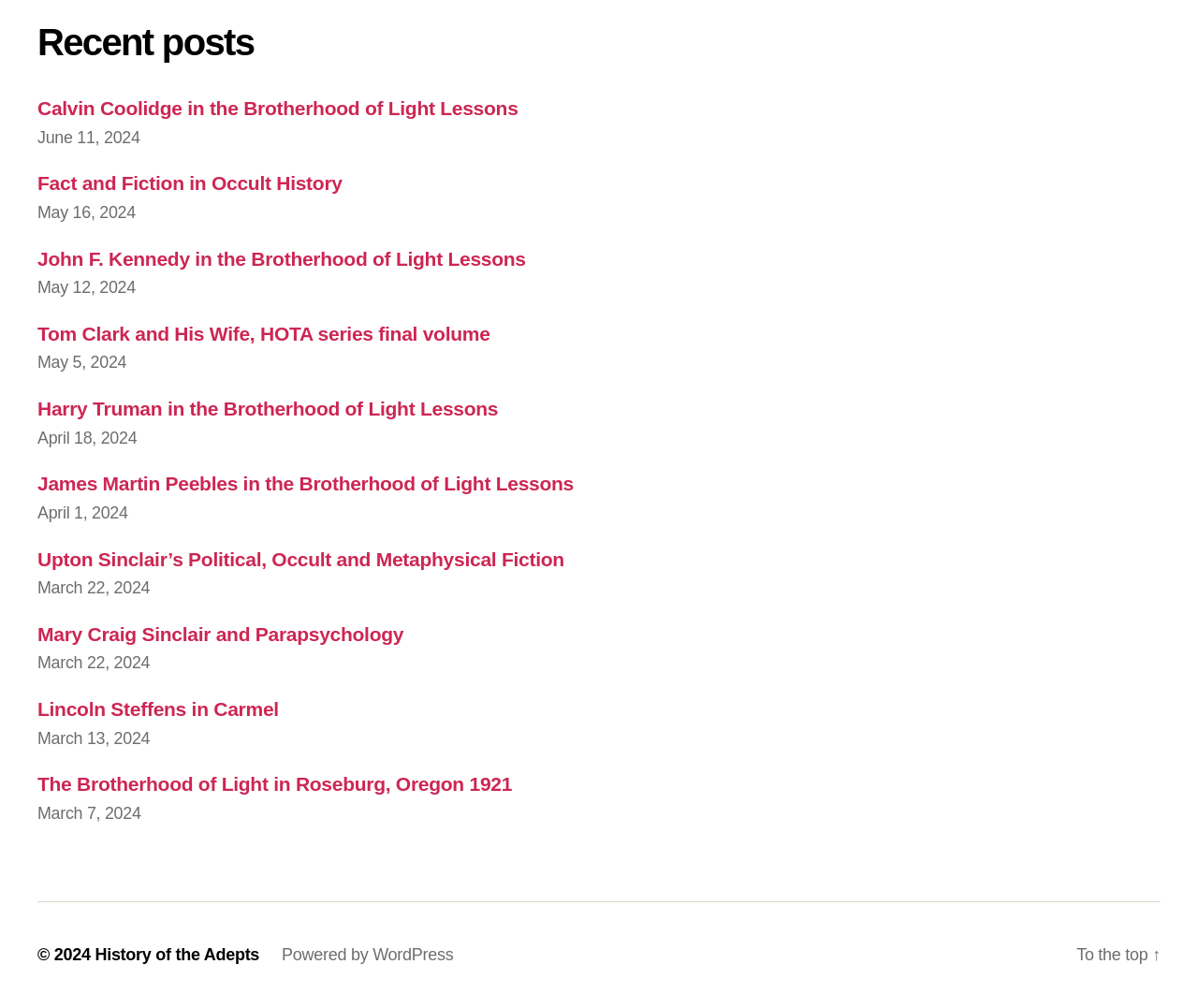Provide a brief response to the question using a single word or phrase: 
What is the name of the website platform?

WordPress